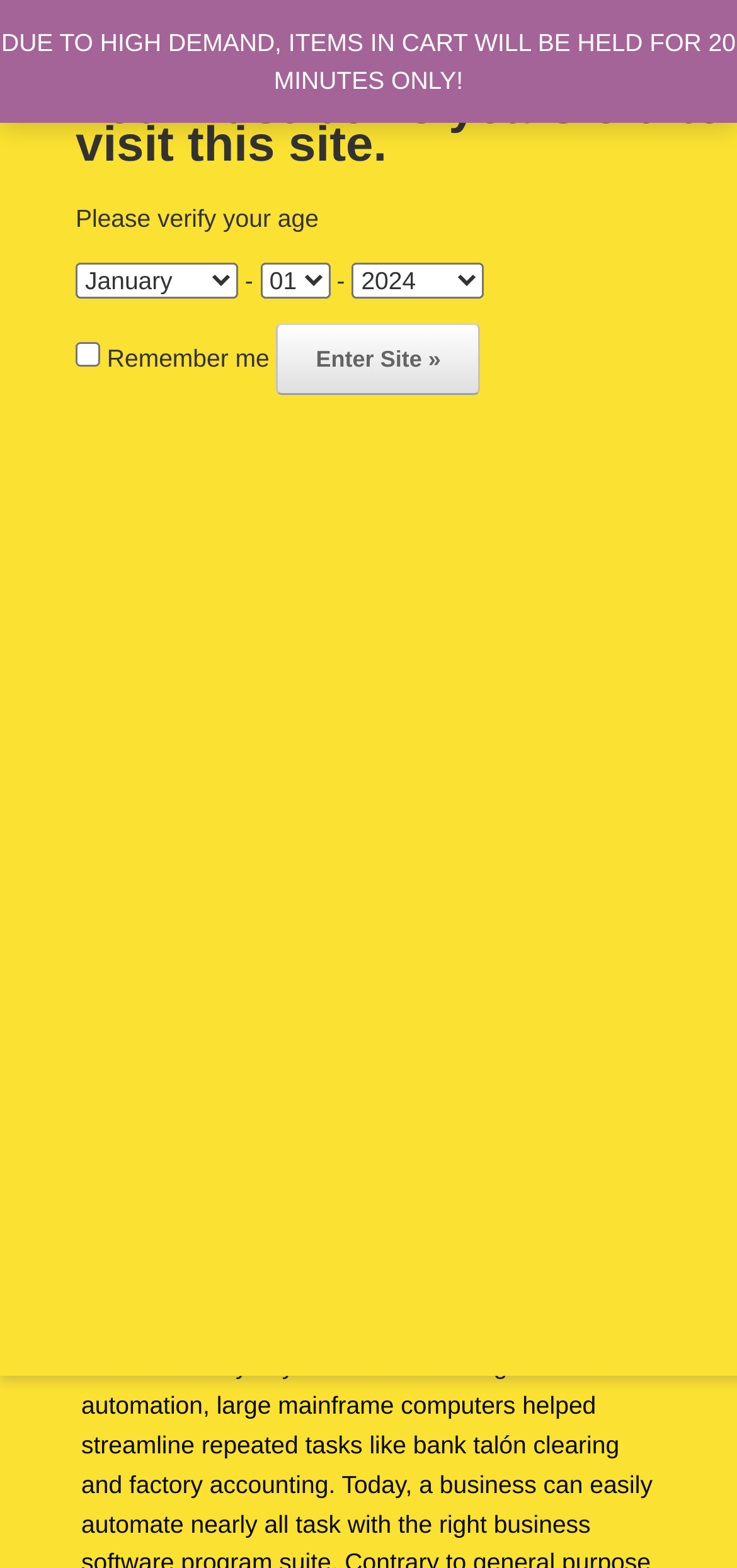Using the provided element description, identify the bounding box coordinates as (top-left x, top-left y, bottom-right x, bottom-right y). Ensure all values are between 0 and 1. Description: parent_node: Remember me name="av_verify_remember" value="1"

[0.103, 0.219, 0.136, 0.234]